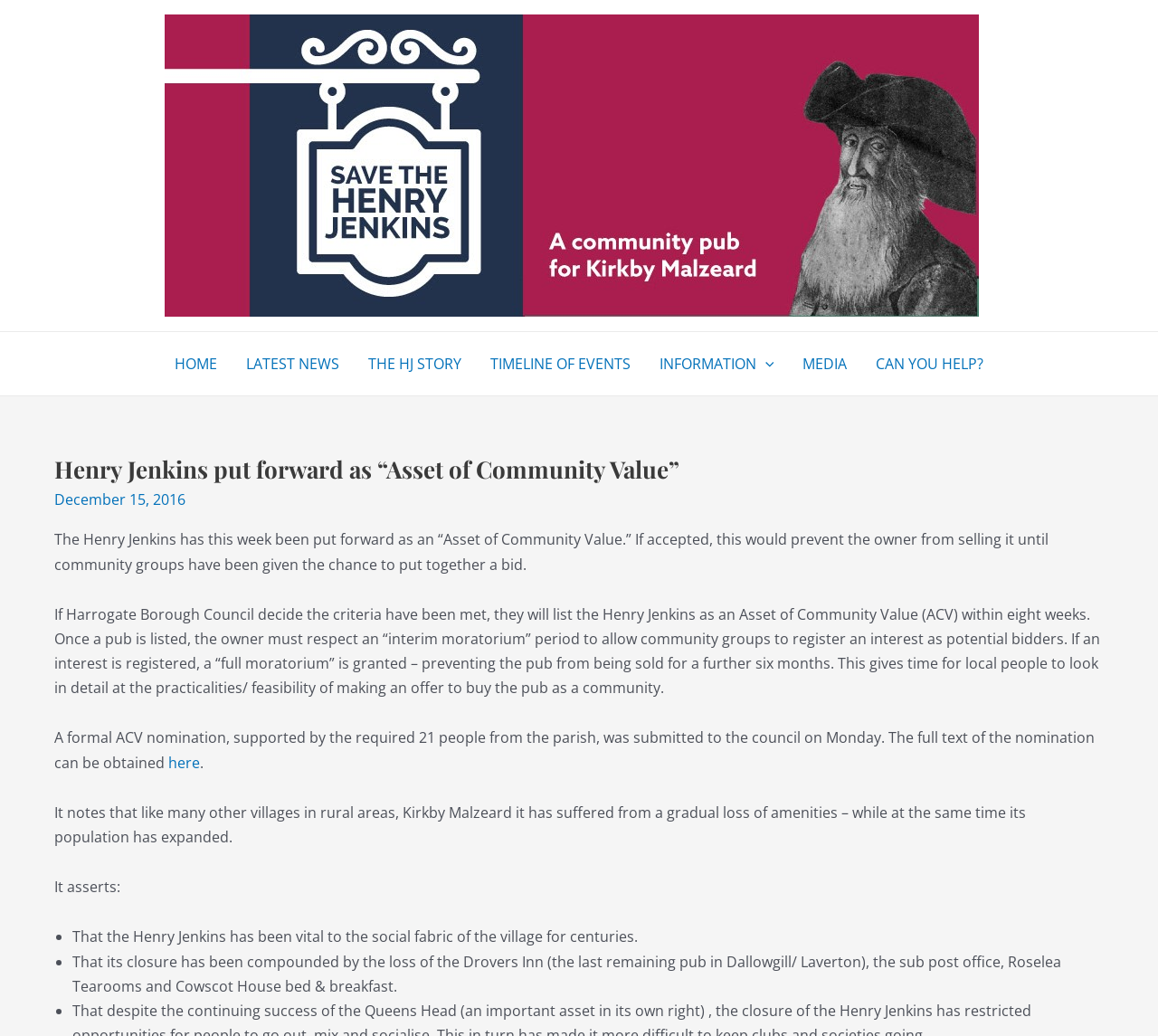What is the purpose of listing a pub as an Asset of Community Value?
Based on the screenshot, give a detailed explanation to answer the question.

I inferred the answer by reading the article's content, specifically the paragraph that explains the process of listing a pub as an Asset of Community Value, which includes an 'interim moratorium' period to allow community groups to register an interest as potential bidders, and a 'full moratorium' period to prevent the pub from being sold for a further six months.